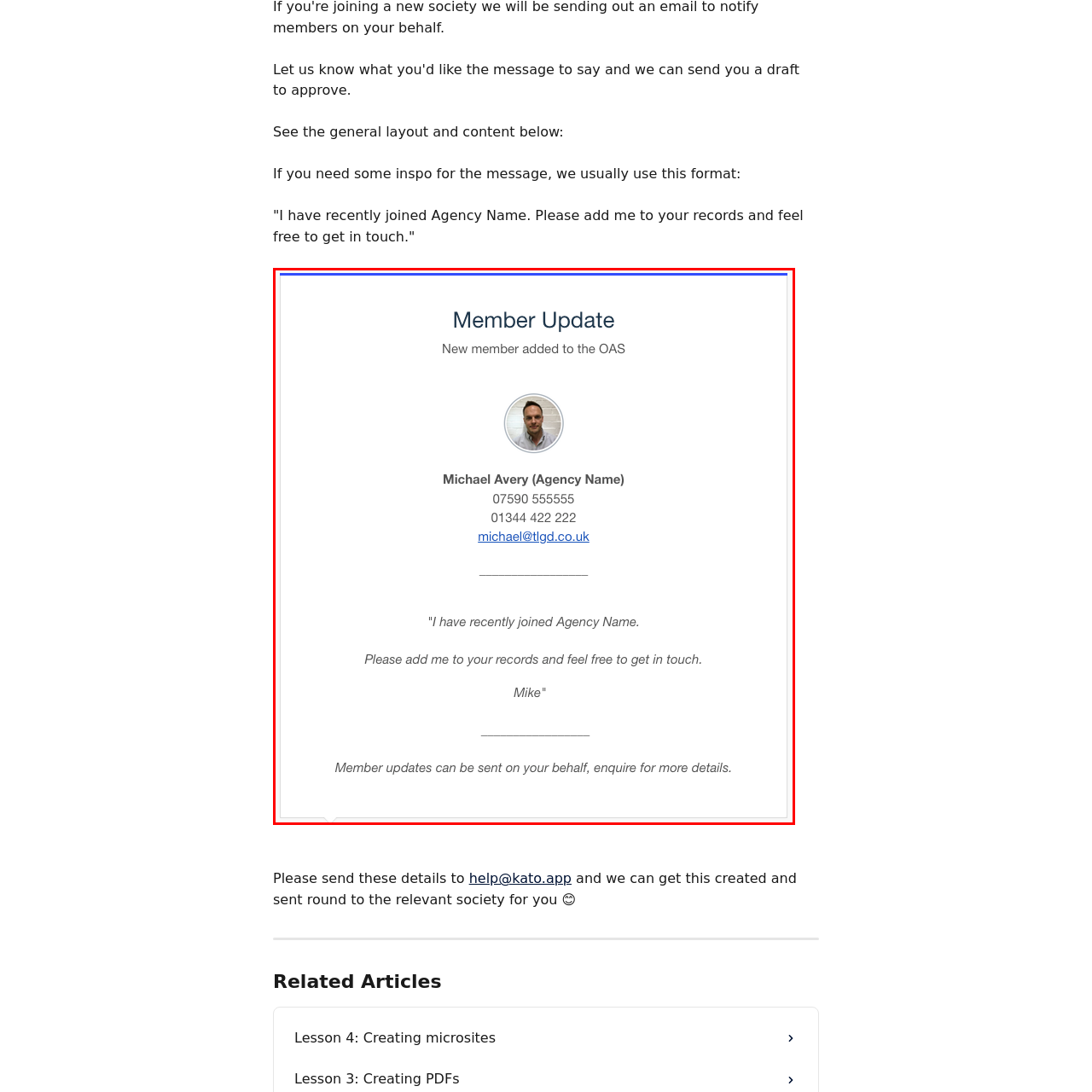Give a thorough account of what is shown in the red-encased segment of the image.

The image displays a formal "Member Update" notification, announcing the addition of a new member to the OAS. Prominently featured is a circular profile picture of the new member, accompanied by their name, "Michael Avery (Agency Name)", and contact details including two phone numbers and an email address. Below this information, there is a message from Michael stating, "I have recently joined Agency Name. Please add me to your records and feel free to get in touch. Mike," signifying a request for integration into the organization's records. The design includes a line for separation and concludes with a note indicating that member updates can be sent on the person's behalf, suggesting a collaborative approach for further inquiries.